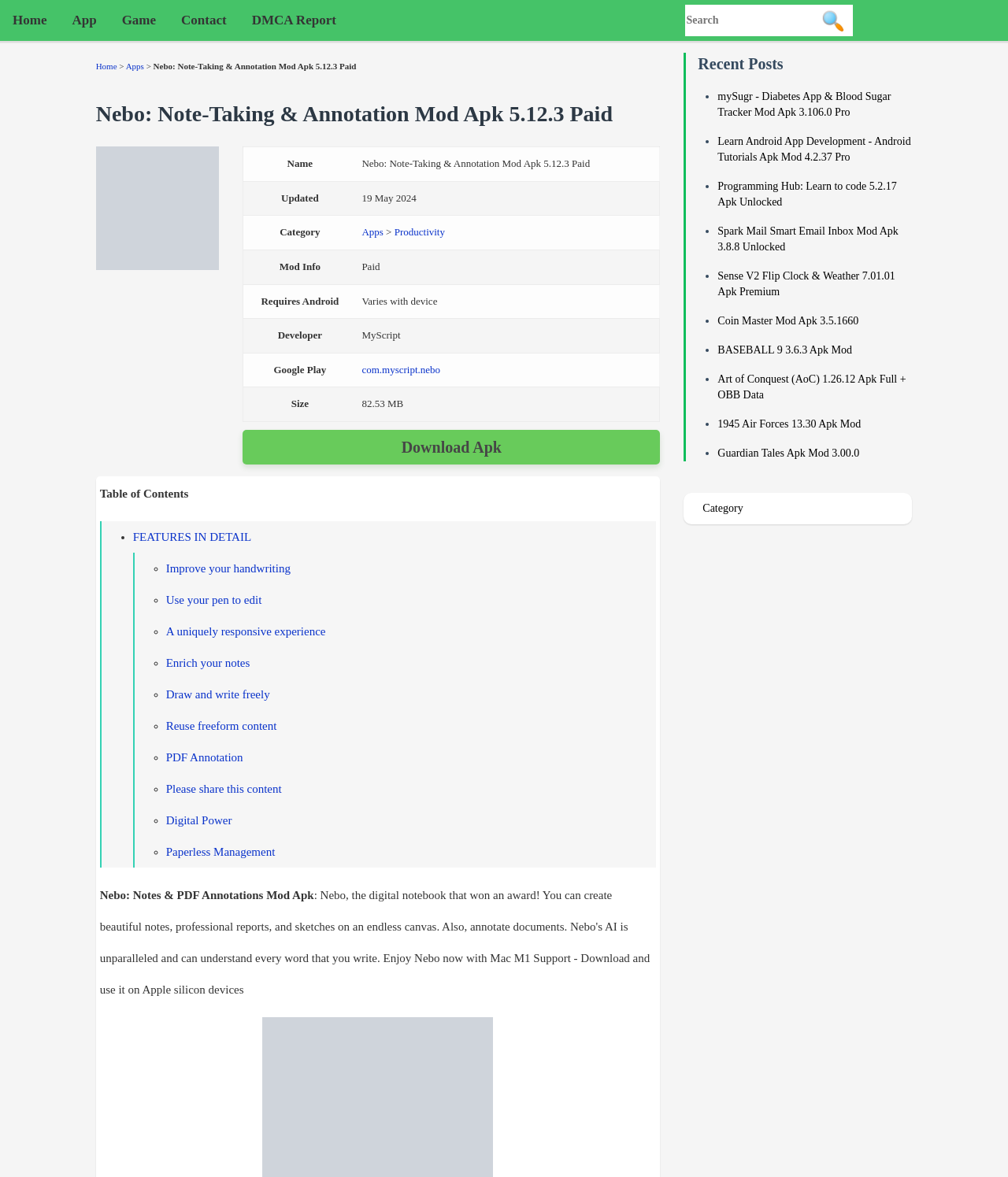Identify the bounding box for the UI element specified in this description: "May 8, 2014". The coordinates must be four float numbers between 0 and 1, formatted as [left, top, right, bottom].

None